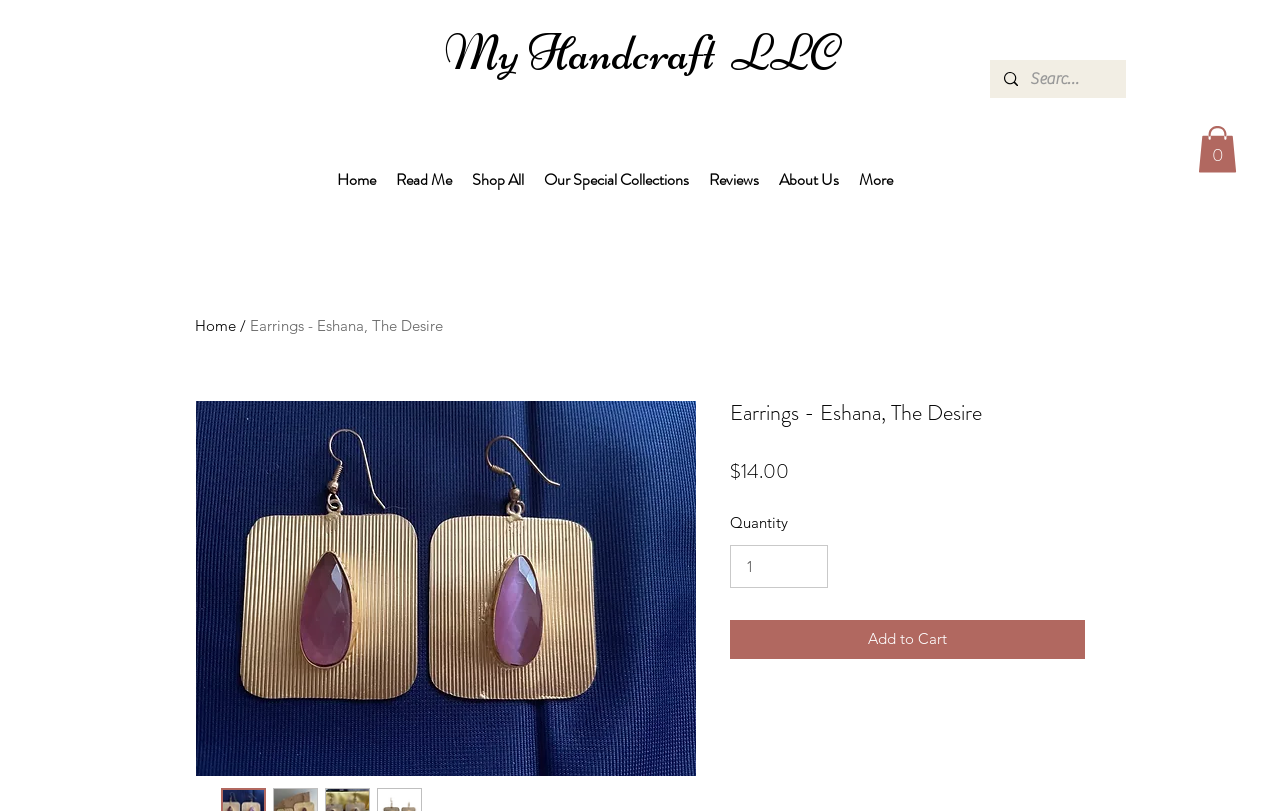Give a concise answer of one word or phrase to the question: 
What is the price of the earrings?

$14.00